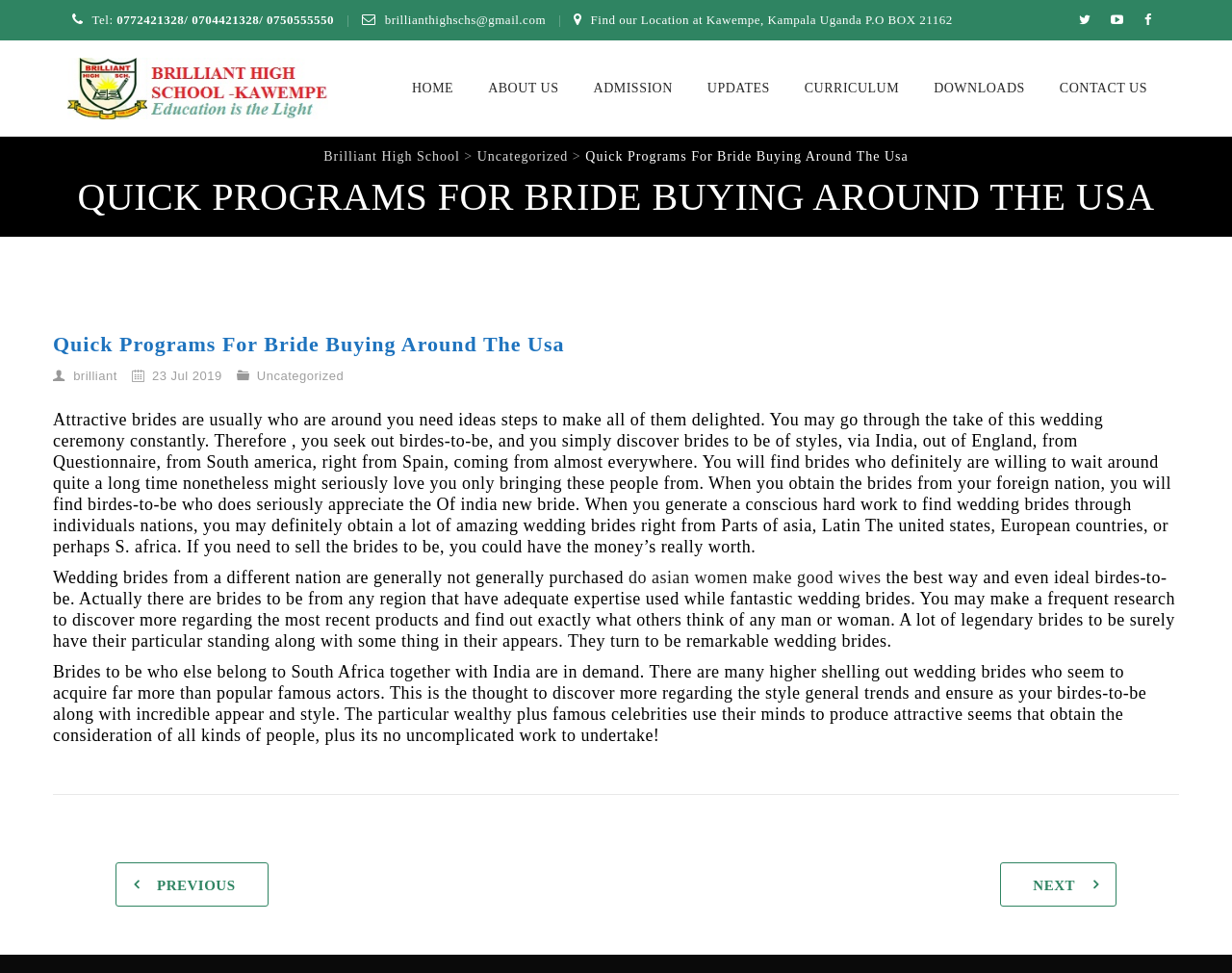What is the category of the article?
Provide an in-depth and detailed answer to the question.

I found the category by looking at the link element that says 'Uncategorized', which is located below the article title.